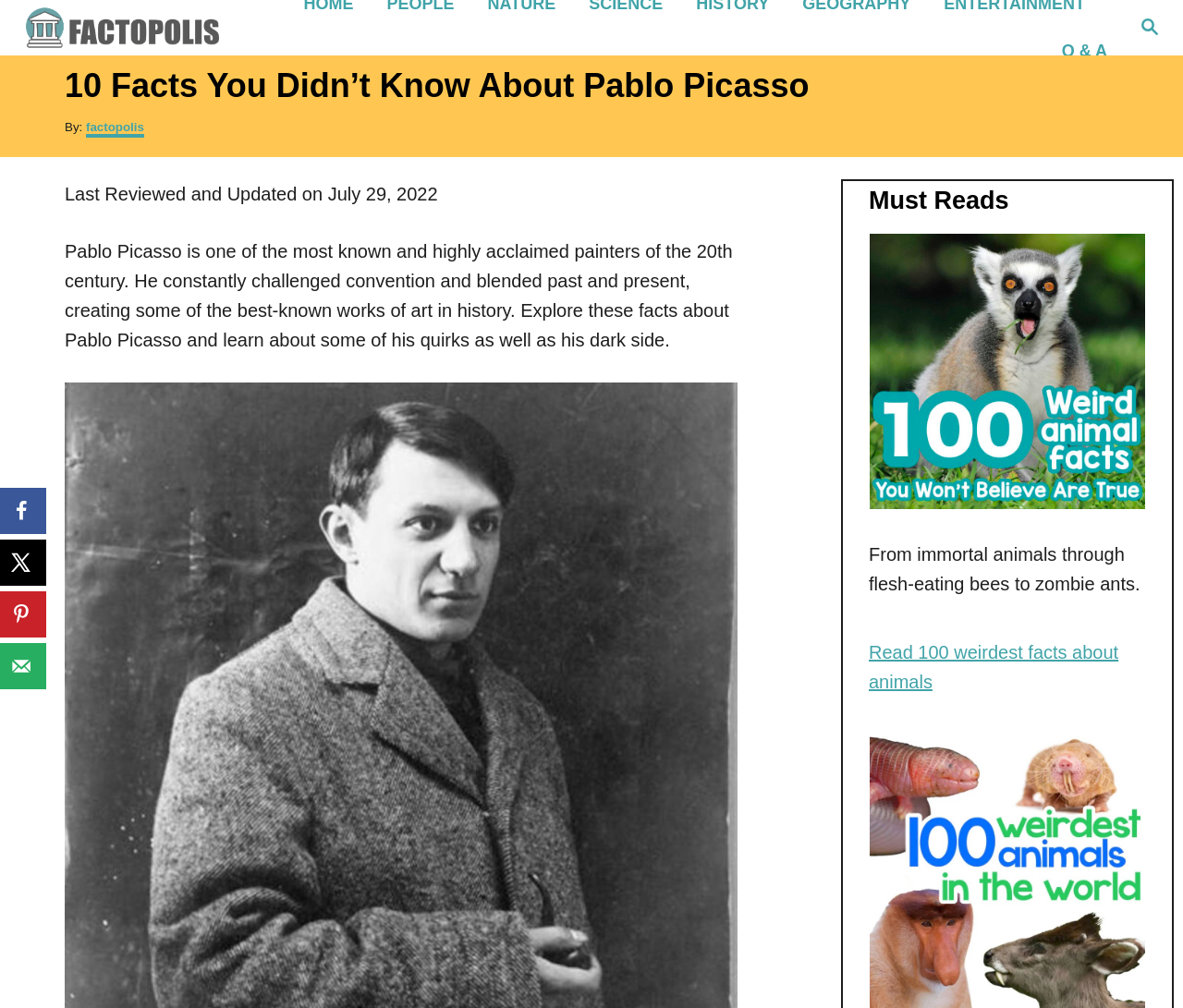Refer to the screenshot and give an in-depth answer to this question: What is the name of the website mentioned in the webpage?

I found the answer by looking at the link 'Factopolis' and the image 'Factopolis' which suggest that Factopolis is the name of the website.